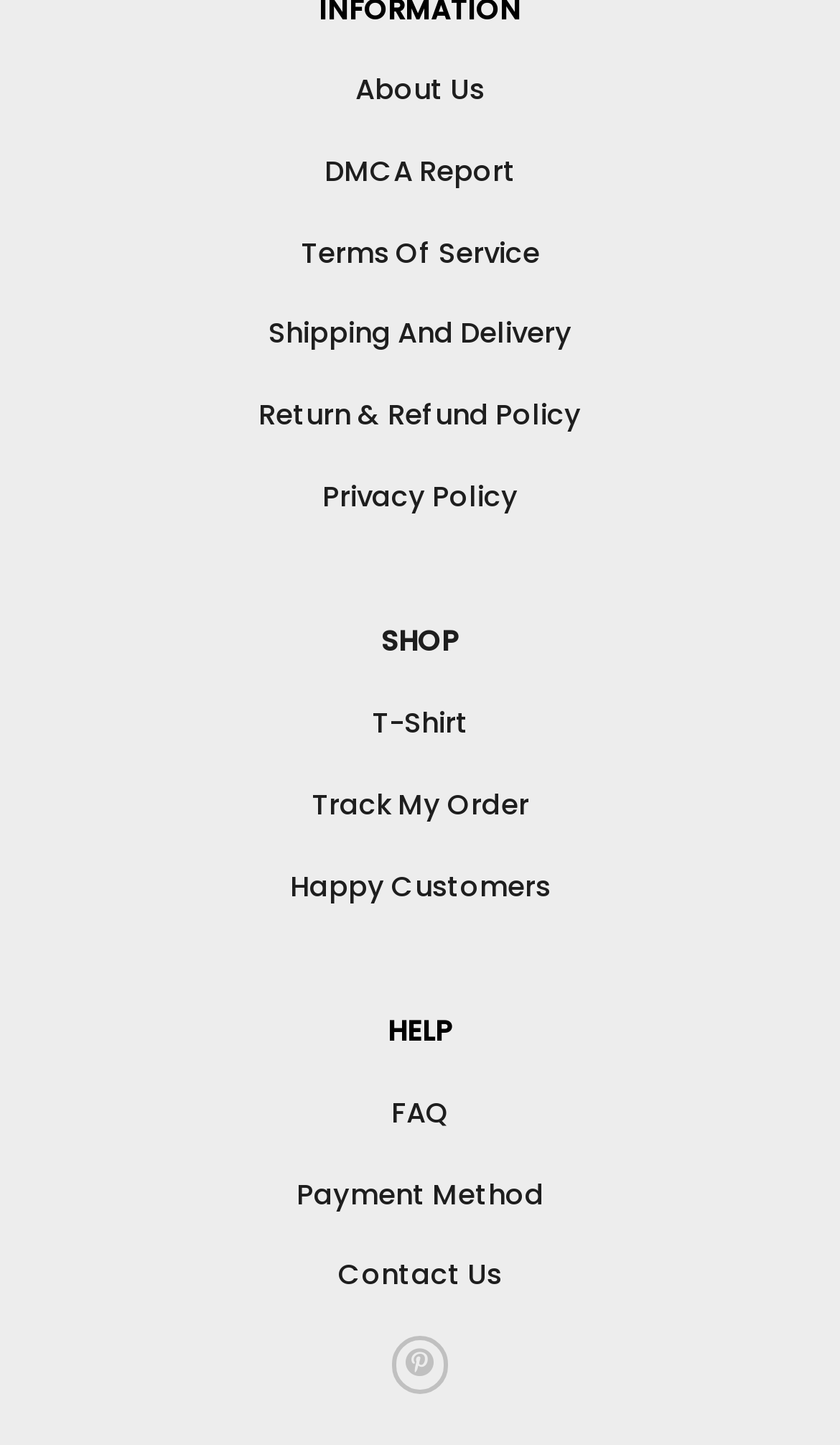Locate the bounding box coordinates for the element described below: "Terms Of Service". The coordinates must be four float values between 0 and 1, formatted as [left, top, right, bottom].

[0.358, 0.161, 0.642, 0.189]